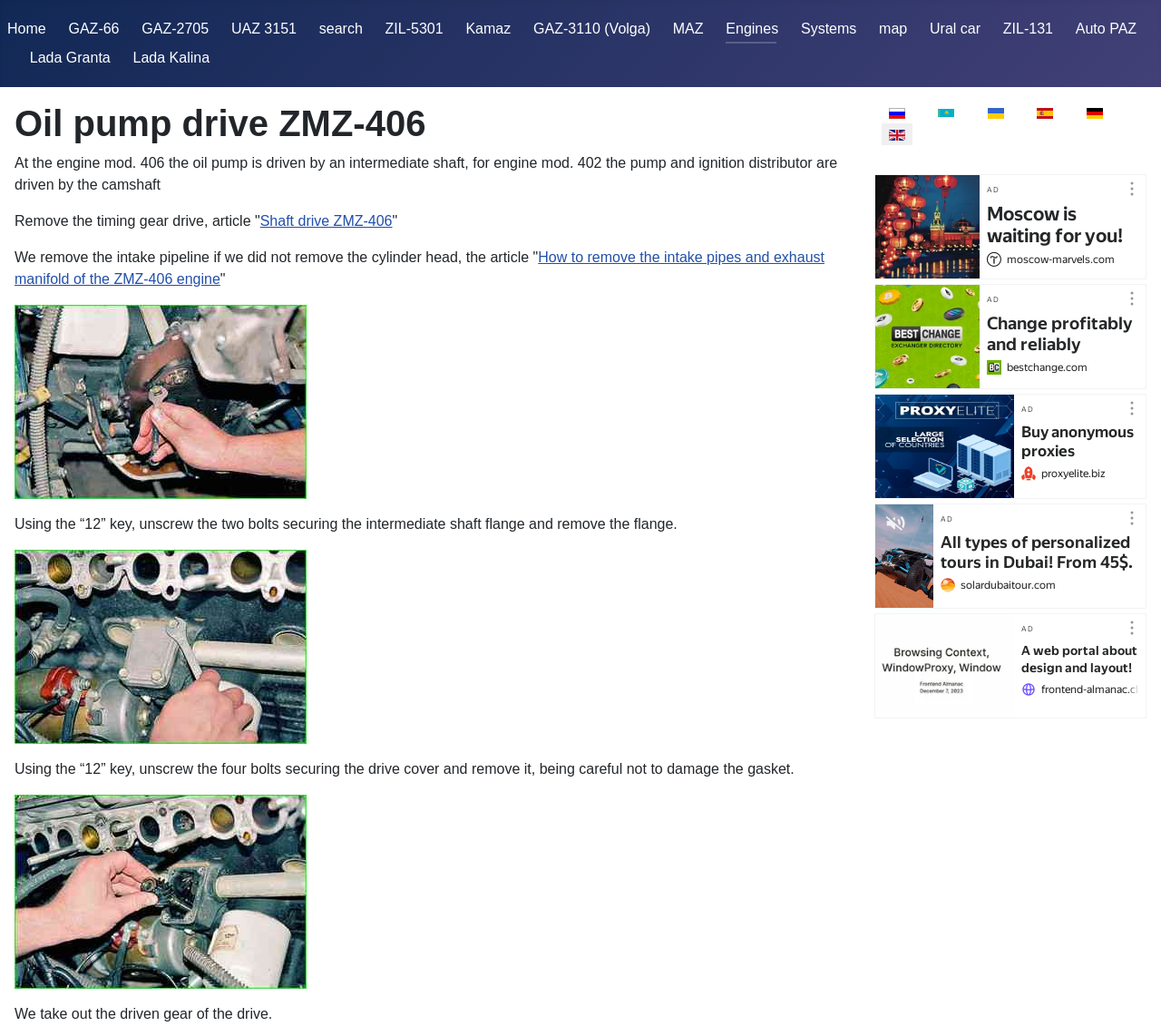Please pinpoint the bounding box coordinates for the region I should click to adhere to this instruction: "Click on the 'Moscow is waiting for you!' link".

[0.85, 0.196, 0.981, 0.238]